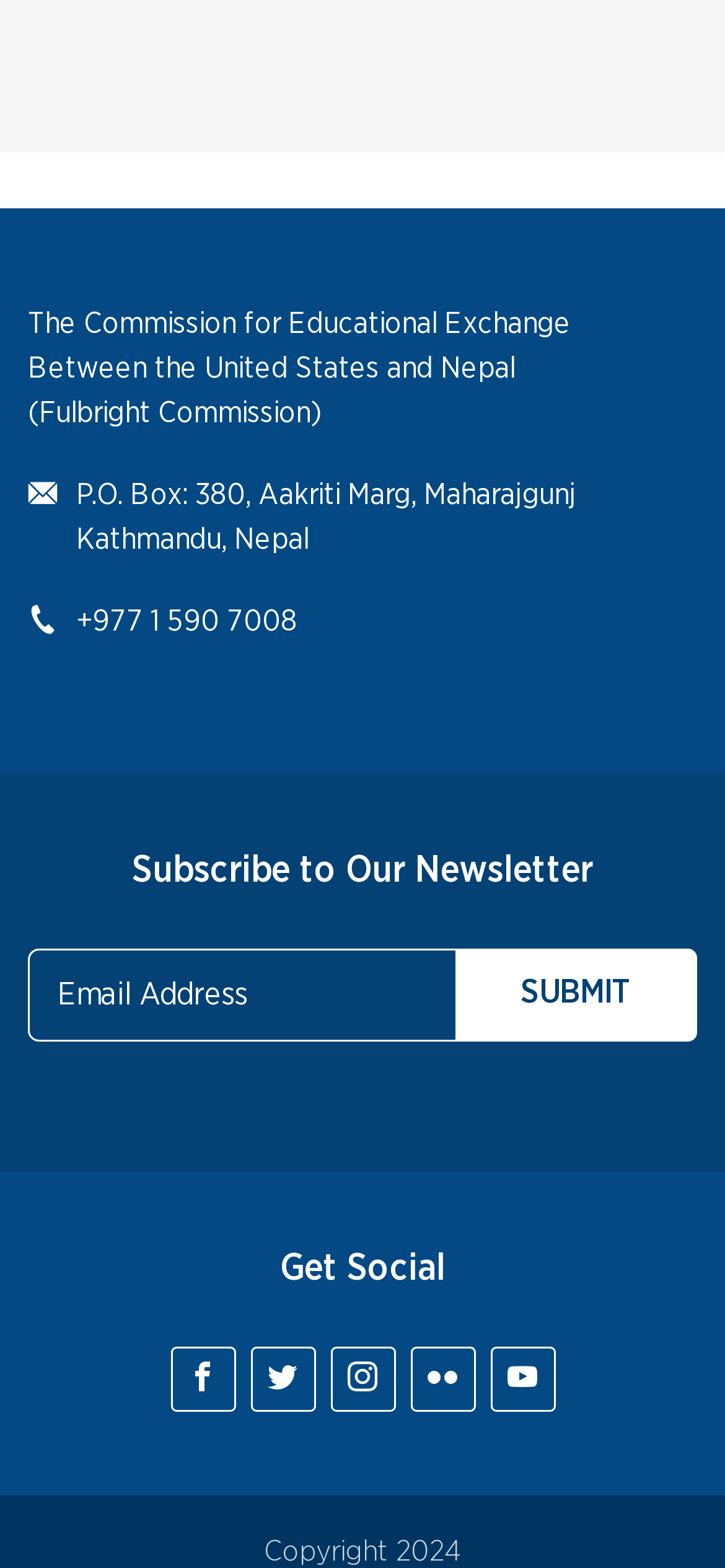How many social media links are available?
Based on the visual information, provide a detailed and comprehensive answer.

There are five link elements with social media icons, which can be found below the heading 'Get Social'. These links are likely to be the organization's social media profiles.